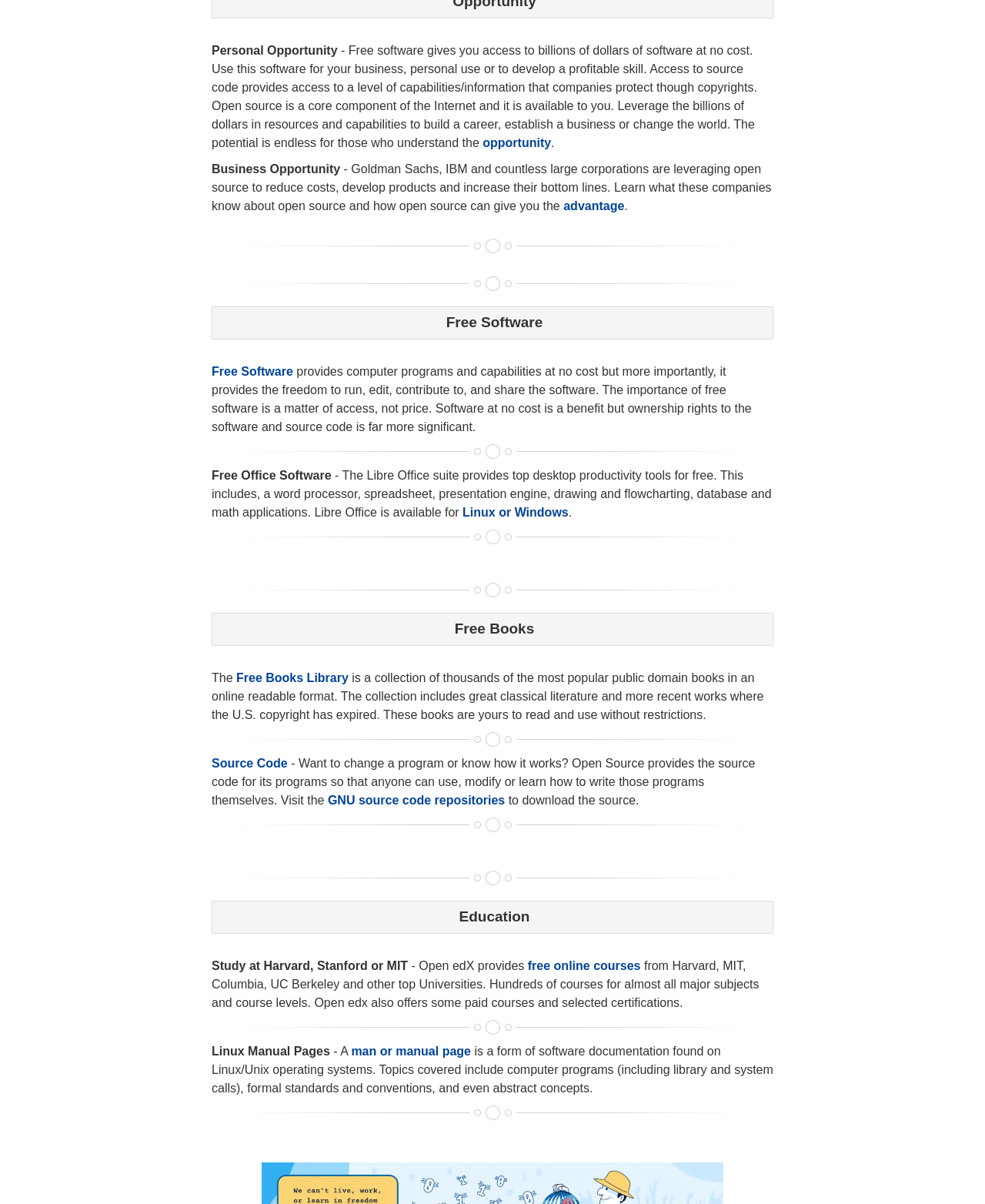Please specify the bounding box coordinates of the region to click in order to perform the following instruction: "Learn about 'advantage'".

[0.572, 0.166, 0.634, 0.177]